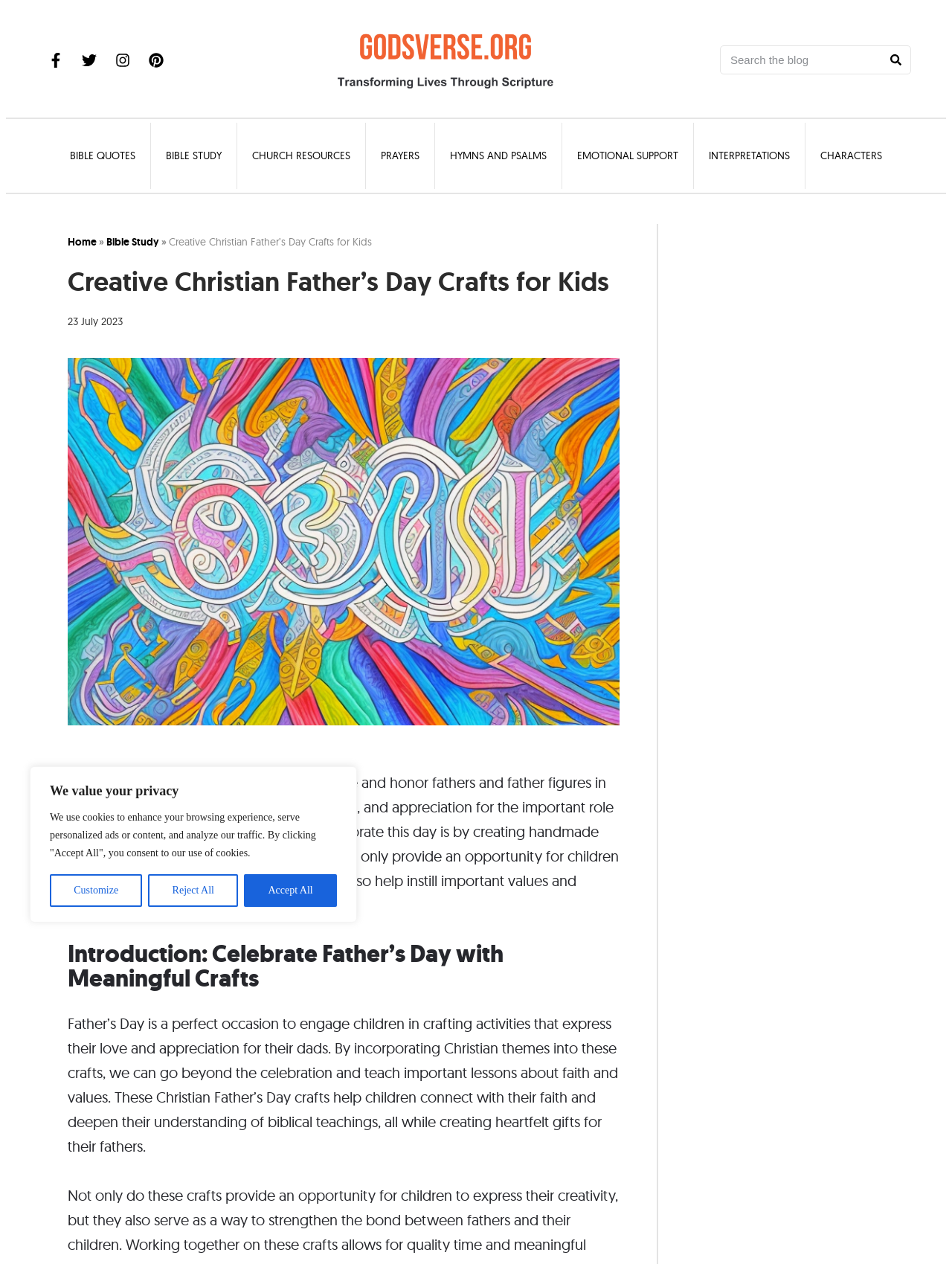Locate the bounding box coordinates of the UI element described by: "Search". Provide the coordinates as four float numbers between 0 and 1, formatted as [left, top, right, bottom].

[0.926, 0.037, 0.956, 0.058]